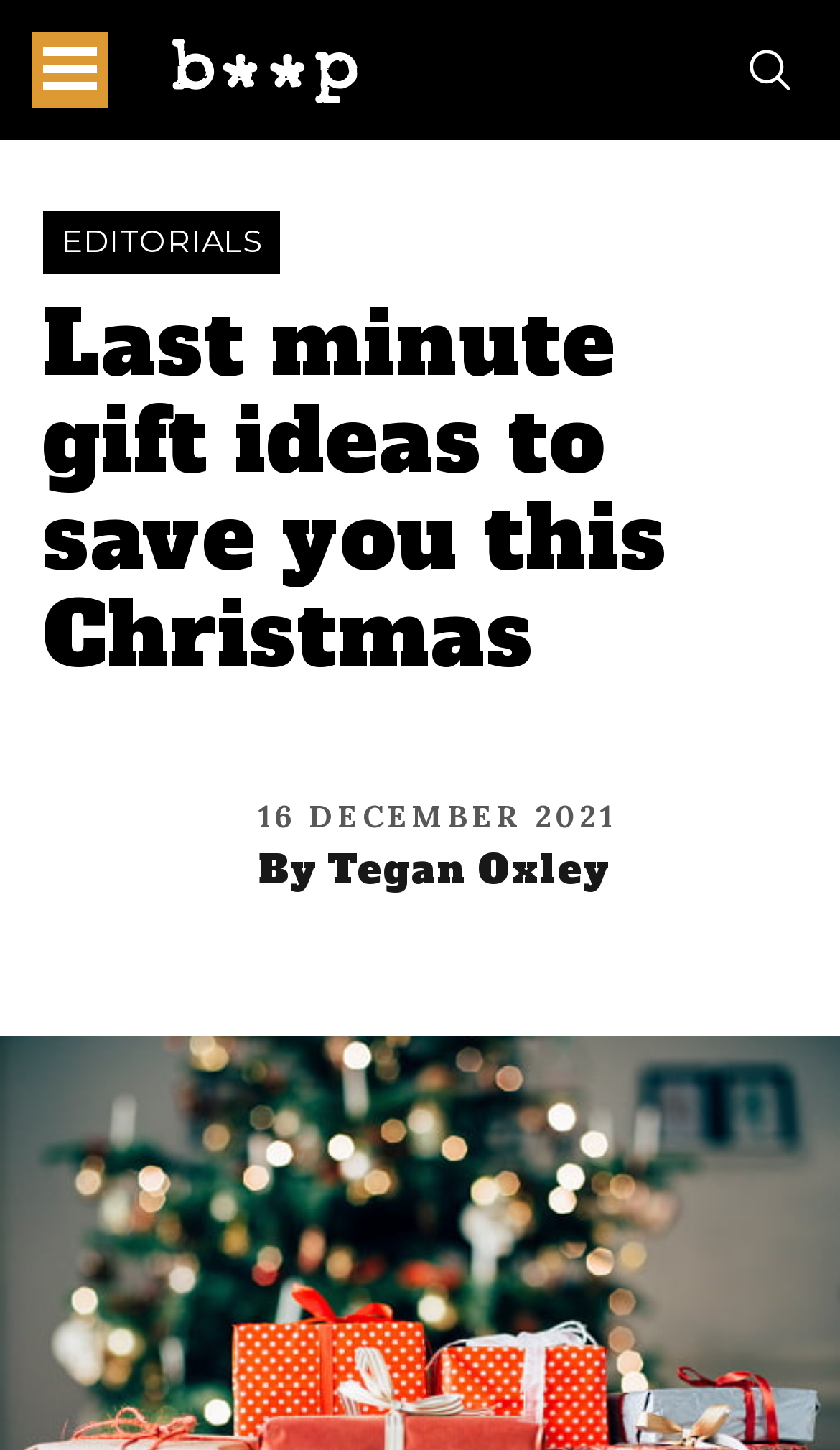What is the date of the article?
Based on the screenshot, provide a one-word or short-phrase response.

16 DECEMBER 2021